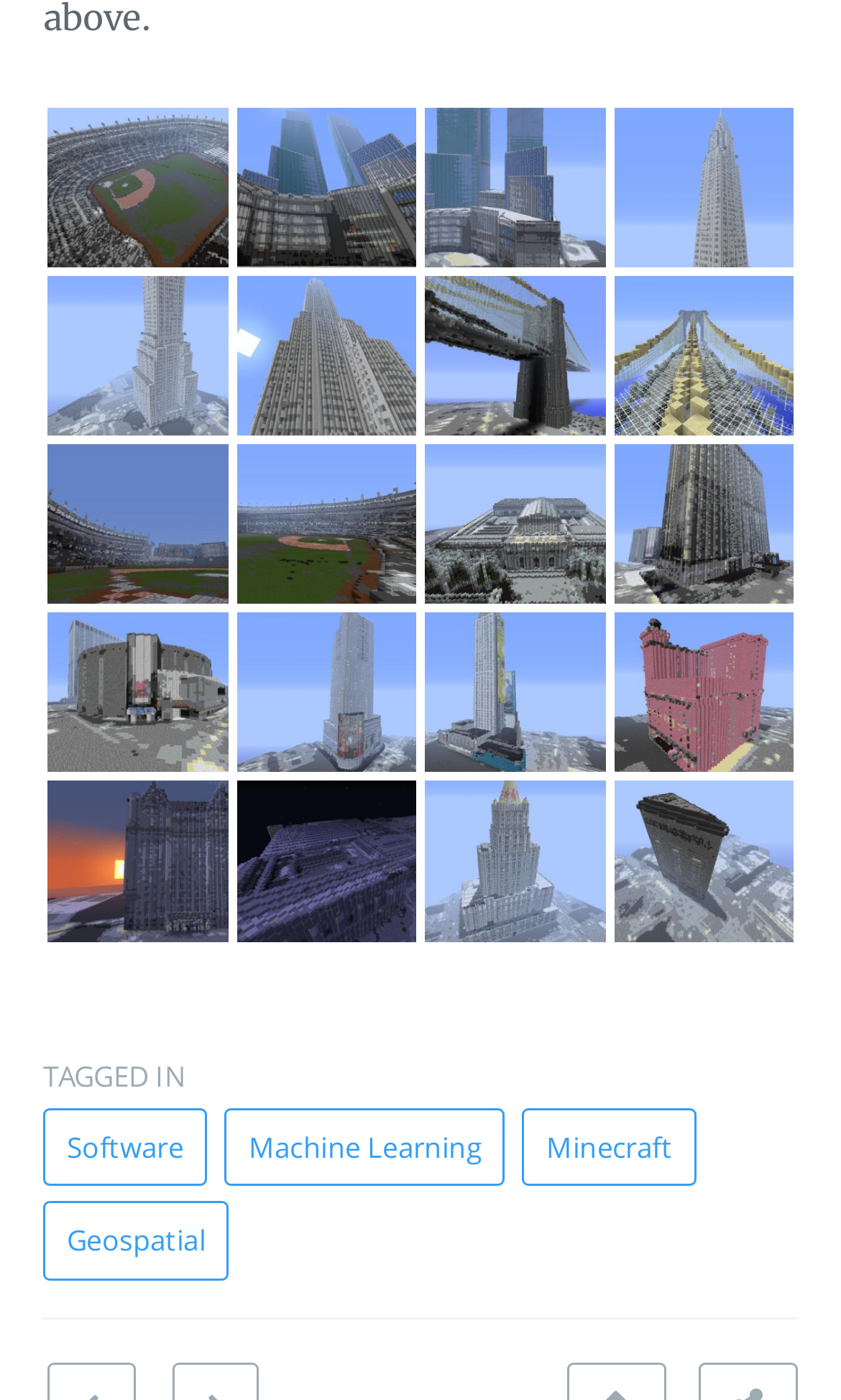Give the bounding box coordinates for this UI element: "title="New York Life Insurance Building"". The coordinates should be four float numbers between 0 and 1, arranged as [left, top, right, bottom].

[0.505, 0.558, 0.719, 0.672]